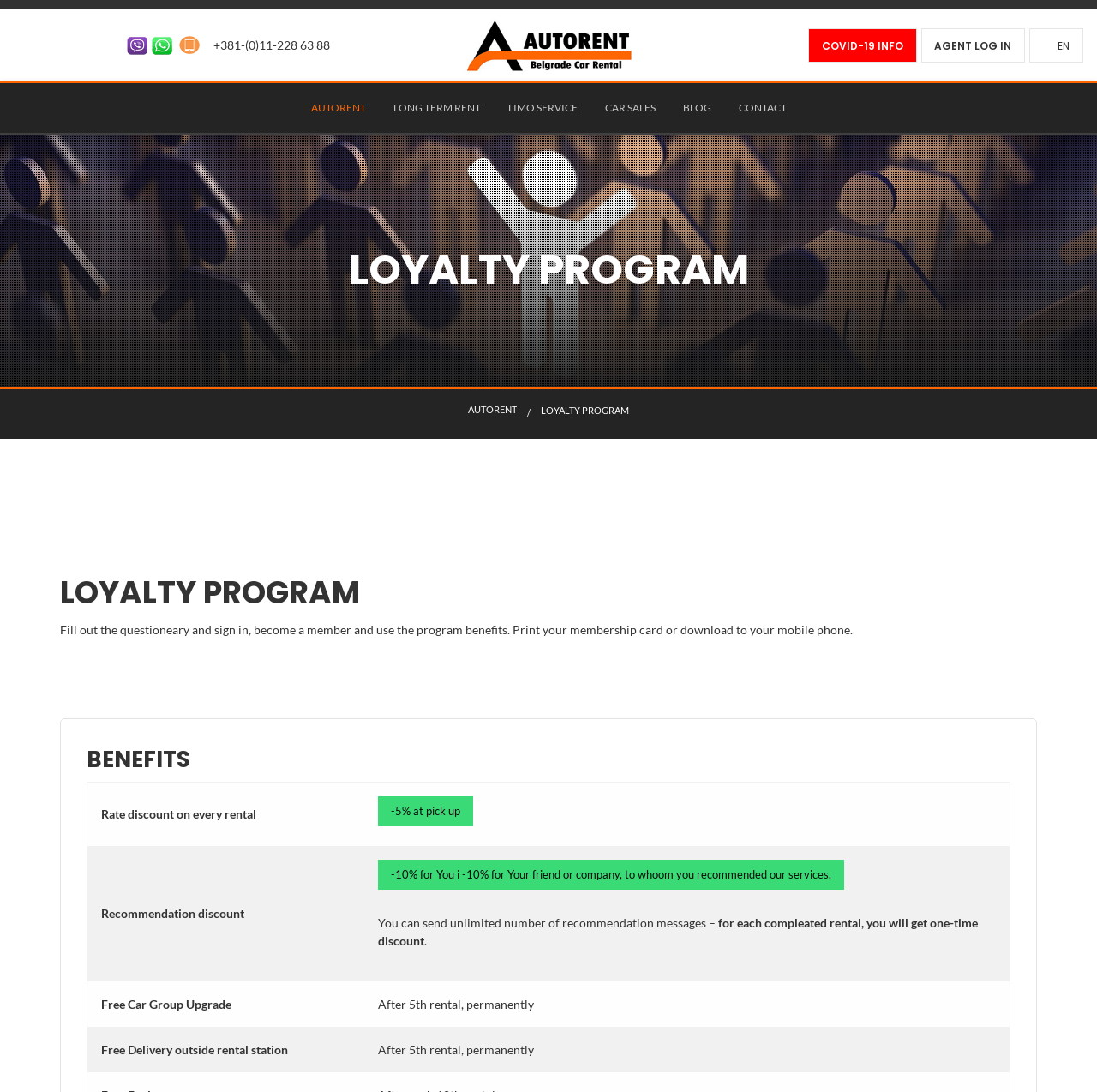Summarize the webpage with a detailed and informative caption.

The webpage is about the loyalty program of a car rental company. At the top, there are several social media links, including Viber, WhatsApp, and Phone, accompanied by their respective icons. Next to them is a link to the company's phone number. 

On the right side of the top section, there are links to Autorent, COVID-19 information, and an agent log-in page. A language selection button is also present, allowing users to switch between languages.

Below the top section, there is a horizontal menu bar with several menu items, including Autorent, Long Term Rent, Limo Service, Car Sales, Blog, and Contact.

The main content of the page is divided into sections. The first section has a heading that reads "LOYALTY PROGRAM" and a brief description of the program, explaining how users can fill out a questionnaire, sign in, and become members to enjoy the program's benefits.

The next section is titled "BENEFITS" and lists the advantages of joining the loyalty program. The benefits are presented in a table format, with four rows and two columns. The benefits include a rate discount on every rental, a recommendation discount, a free car group upgrade, and free delivery outside the rental station. Each benefit is accompanied by a brief description.